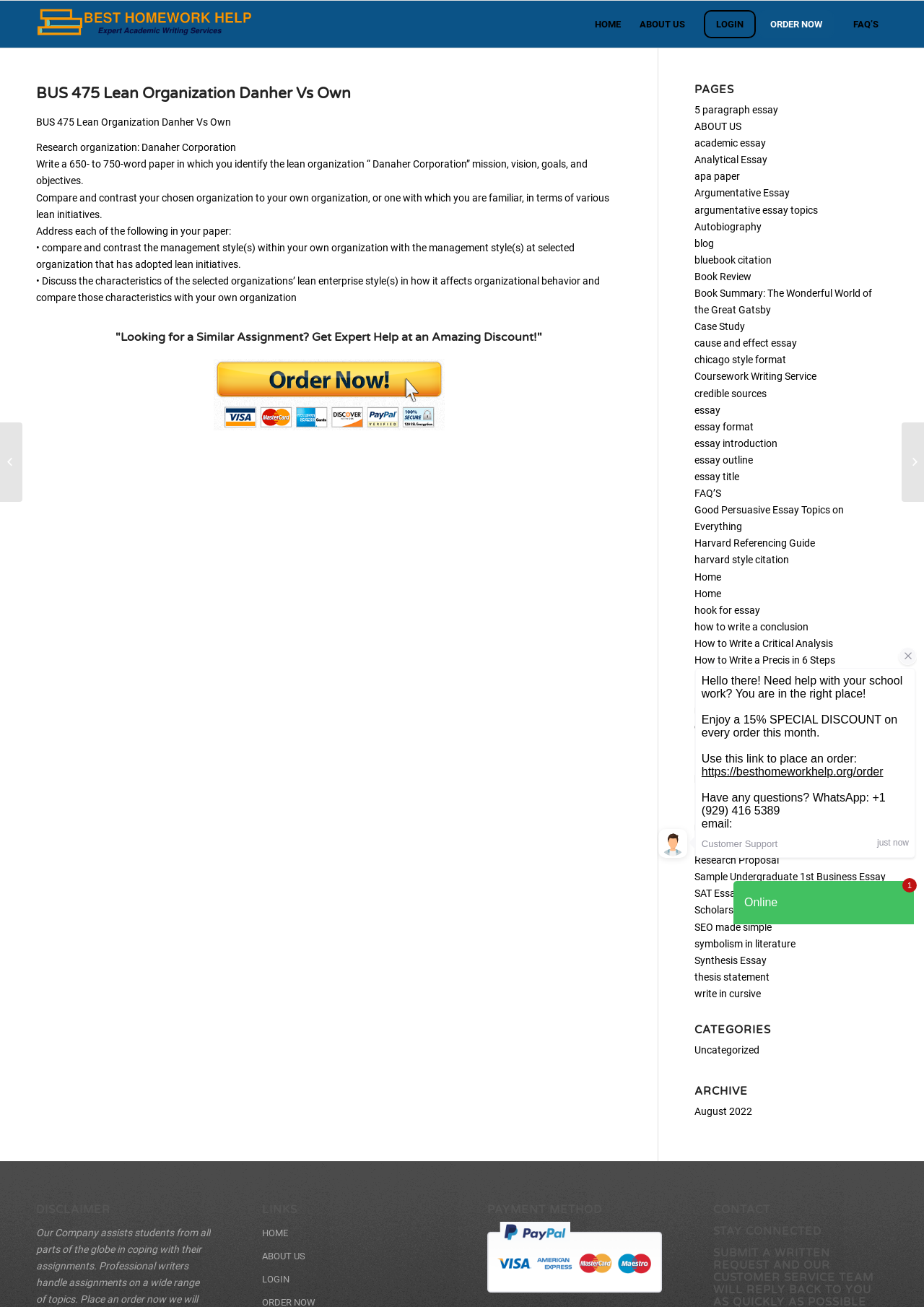What is the topic of the paper?
Please give a detailed and elaborate answer to the question.

The topic of the paper can be determined by reading the heading 'BUS 475 Lean Organization Danher Vs Own' which is located at the top of the webpage, indicating that the paper is about lean organization, specifically comparing Danaher Corporation with another organization.